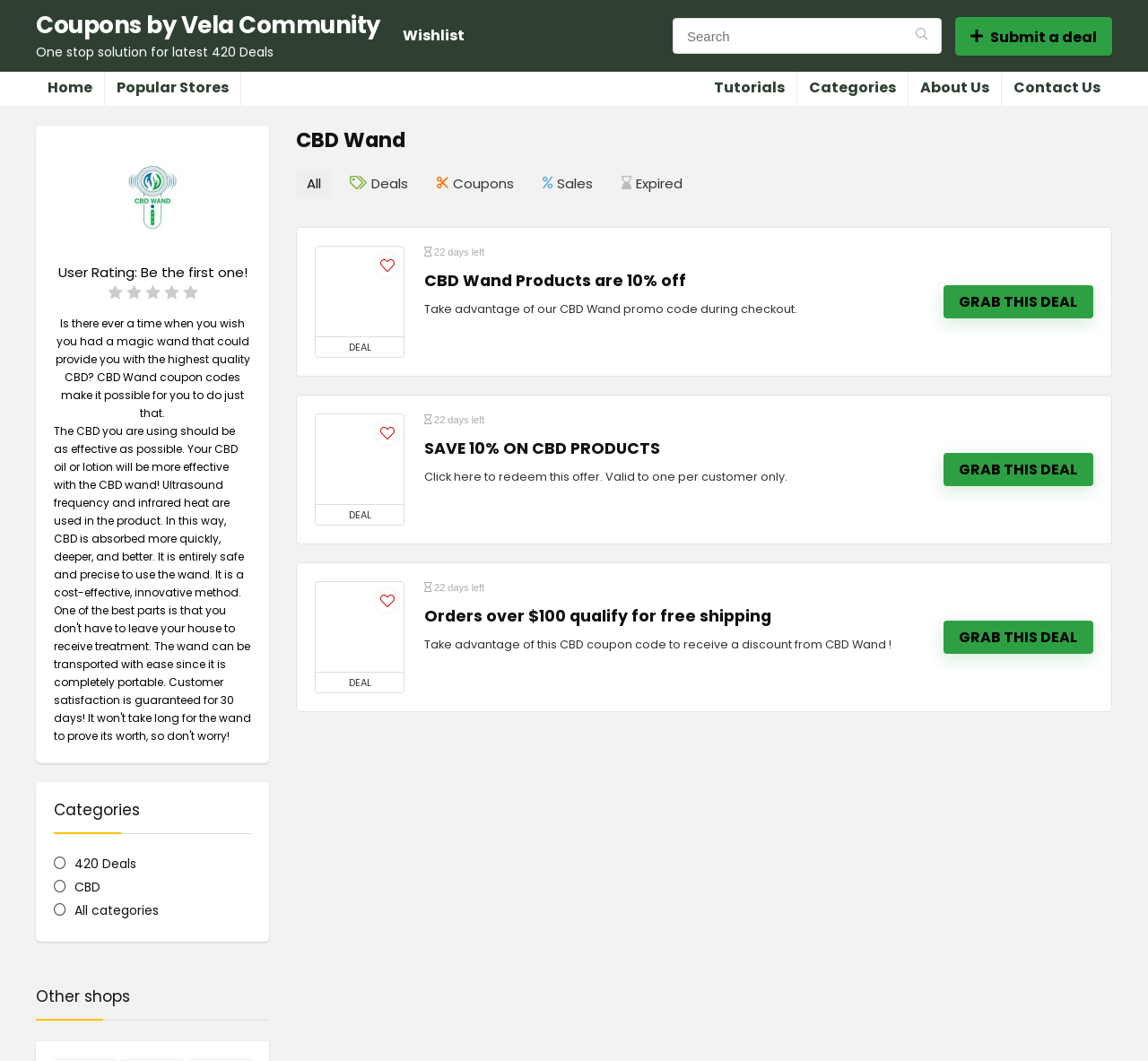Identify the bounding box coordinates for the element you need to click to achieve the following task: "Go to Home page". Provide the bounding box coordinates as four float numbers between 0 and 1, in the form [left, top, right, bottom].

[0.031, 0.068, 0.091, 0.1]